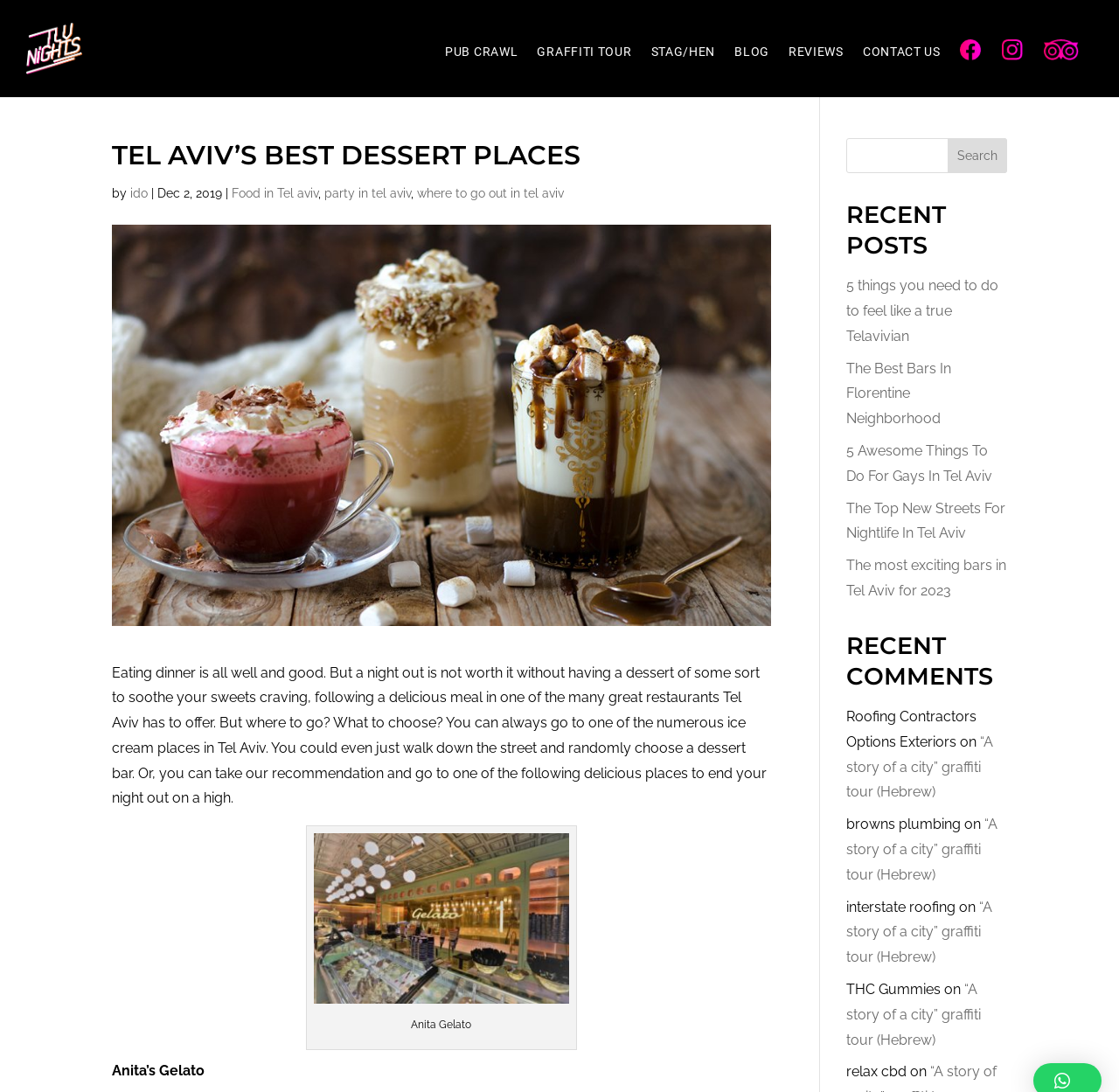For the given element description Food in Tel aviv, determine the bounding box coordinates of the UI element. The coordinates should follow the format (top-left x, top-left y, bottom-right x, bottom-right y) and be within the range of 0 to 1.

[0.207, 0.171, 0.284, 0.183]